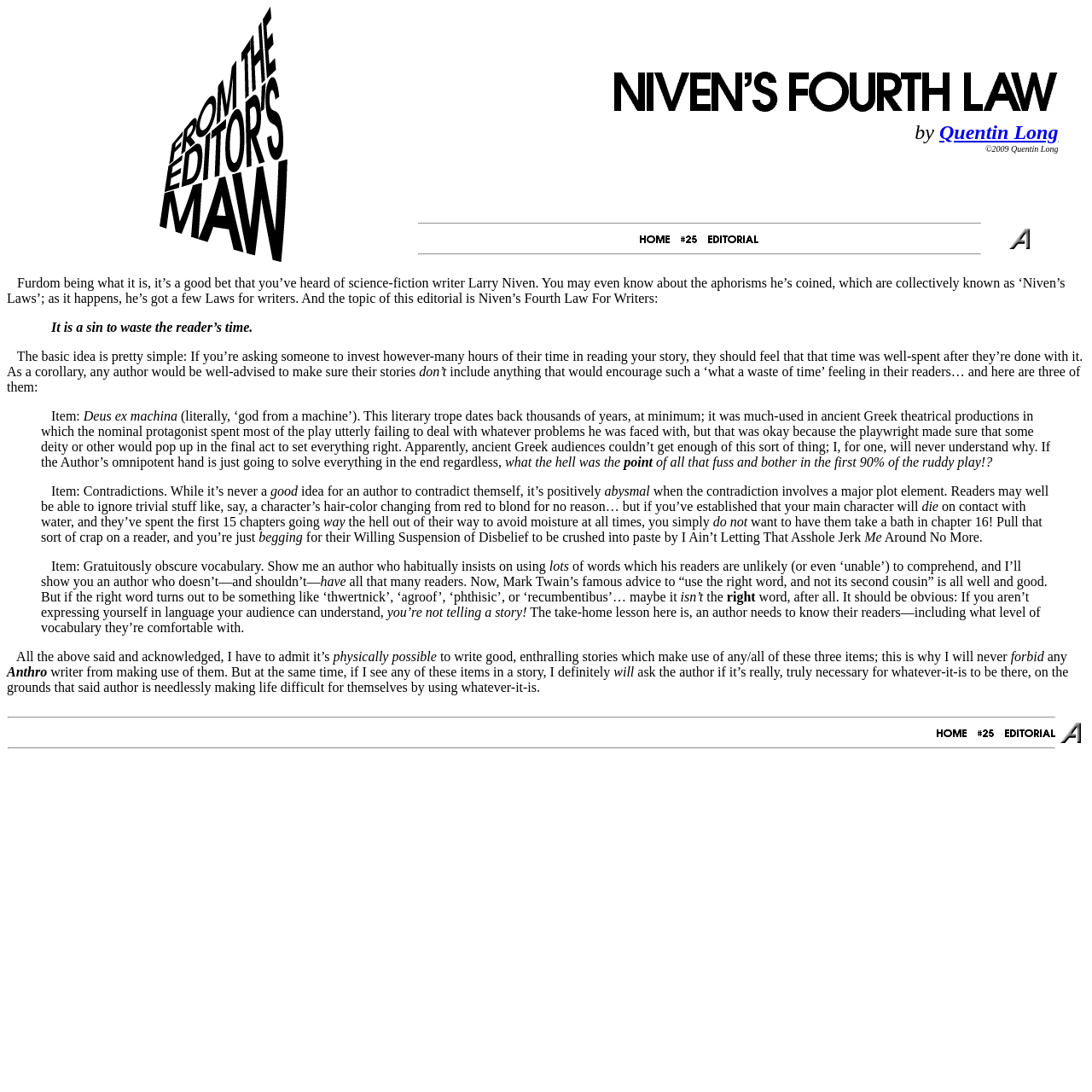What is the name of the publication or website?
Based on the image, provide your answer in one word or phrase.

ANTHRO